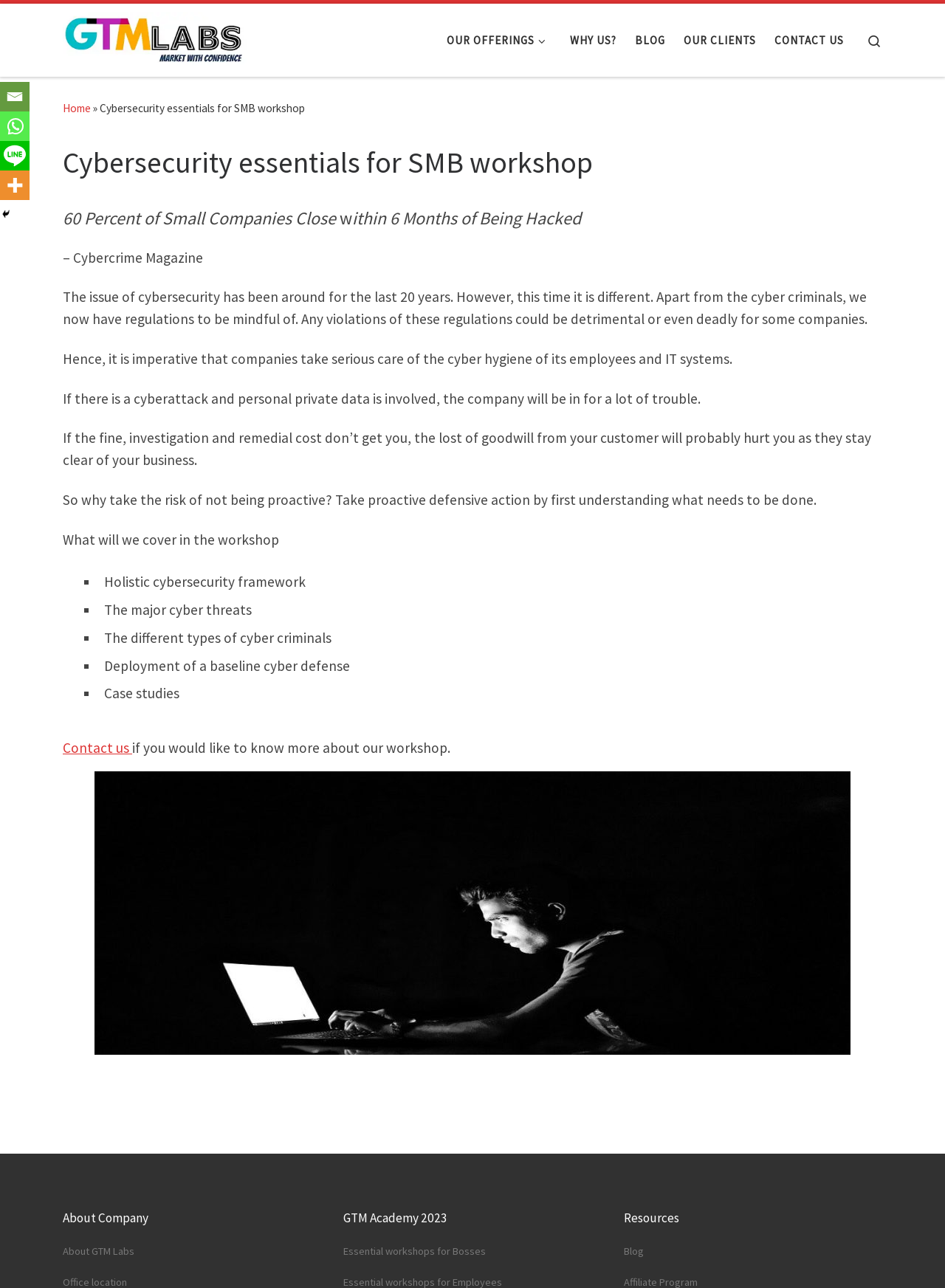Determine the bounding box coordinates of the area to click in order to meet this instruction: "Go to 'BLOG'".

[0.667, 0.019, 0.708, 0.044]